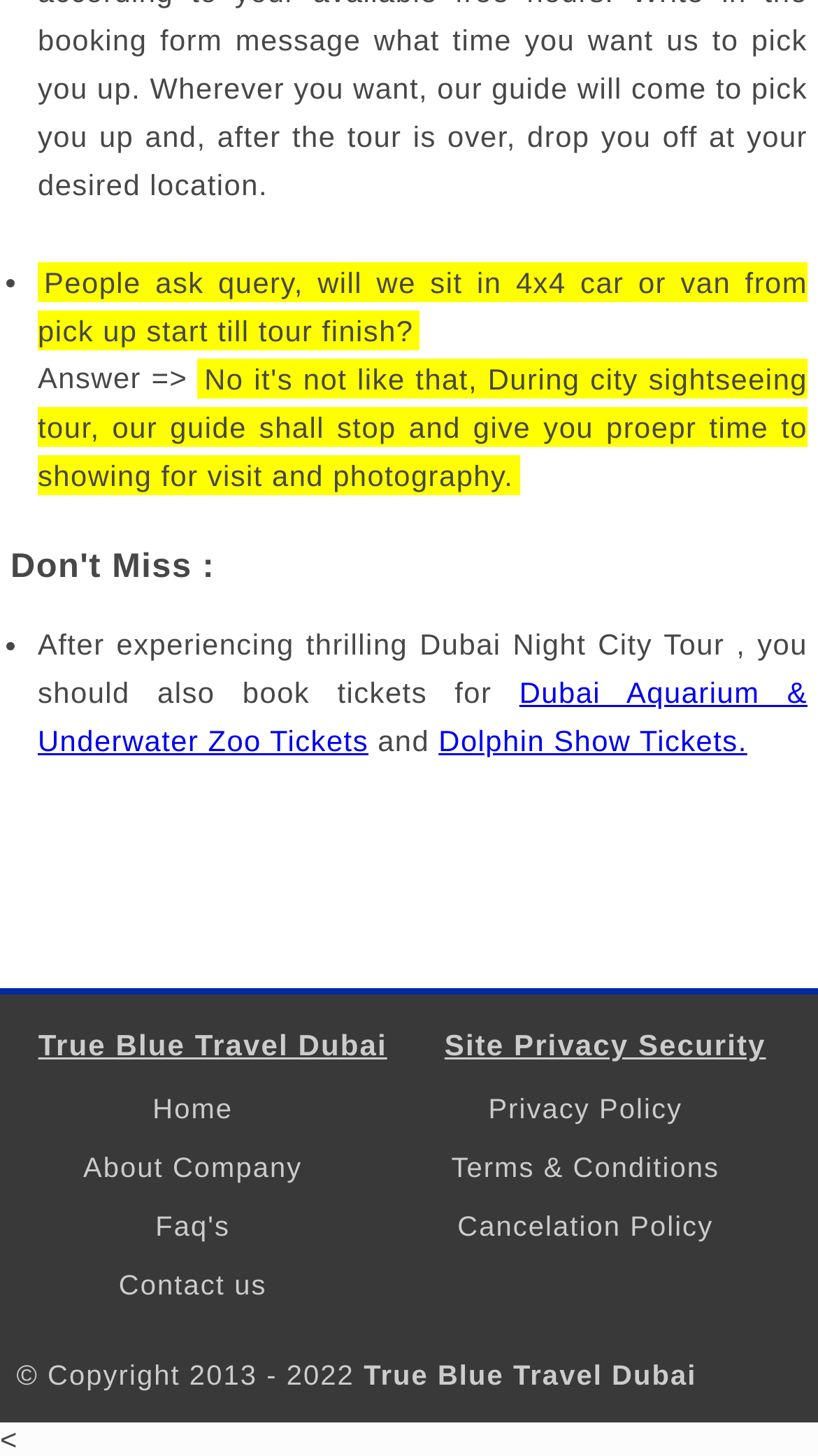What is the name of the company?
Provide a detailed answer to the question, using the image to inform your response.

The company name 'True Blue Travel Dubai' is mentioned multiple times on the webpage, including in the main content and the footer section.